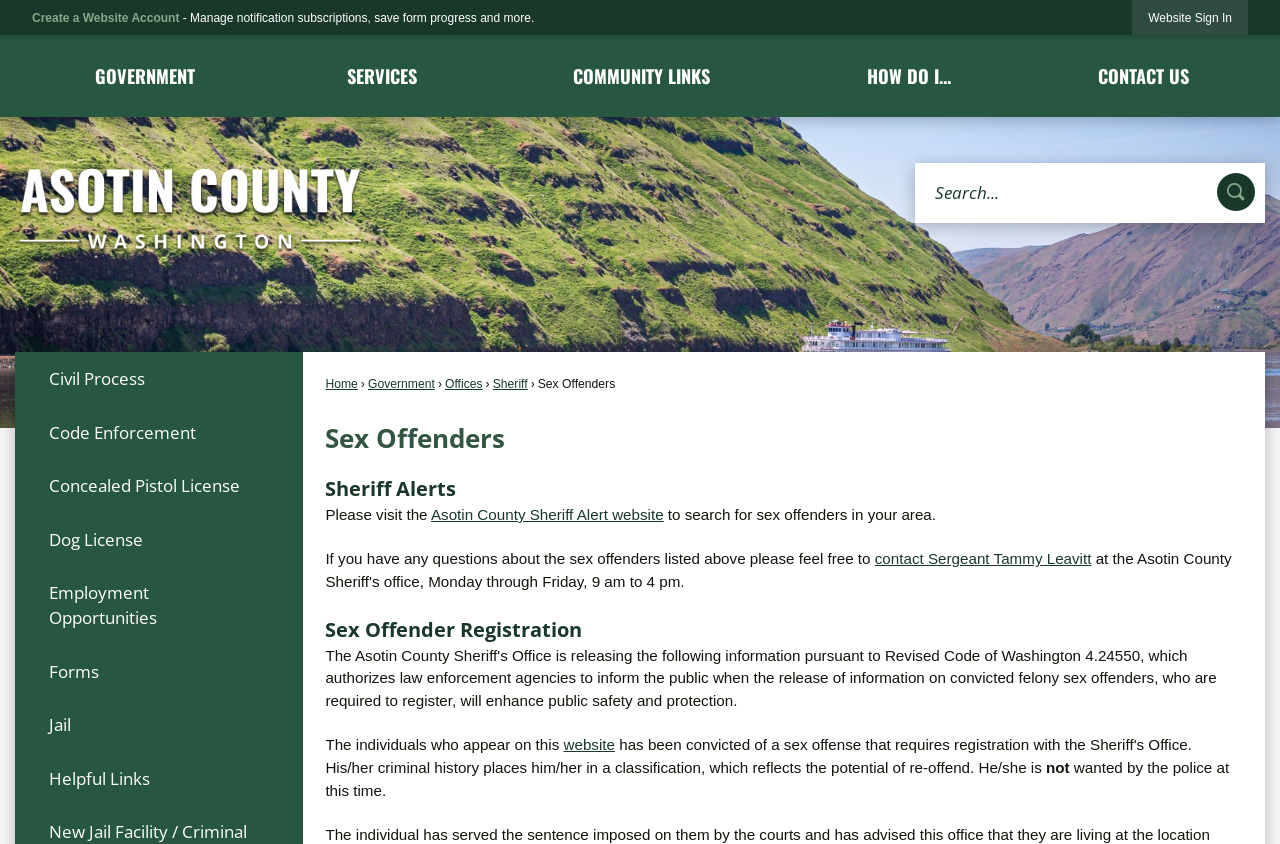Give the bounding box coordinates for the element described by: "parent_node: Search name="searchField" placeholder="Search..." title="Search..."".

[0.715, 0.193, 0.988, 0.264]